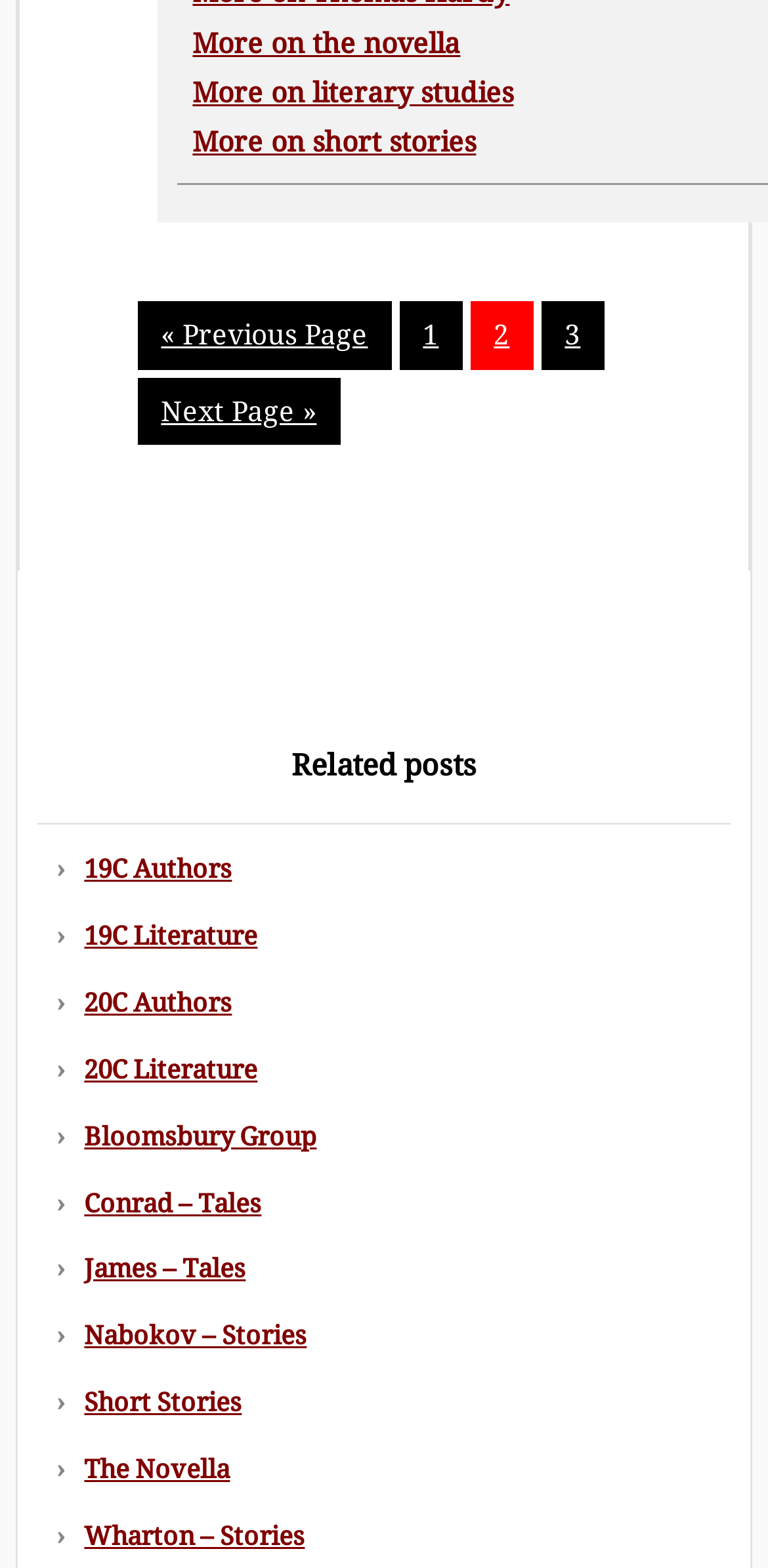Can you find the bounding box coordinates for the element to click on to achieve the instruction: "View related posts"?

[0.048, 0.452, 0.952, 0.526]